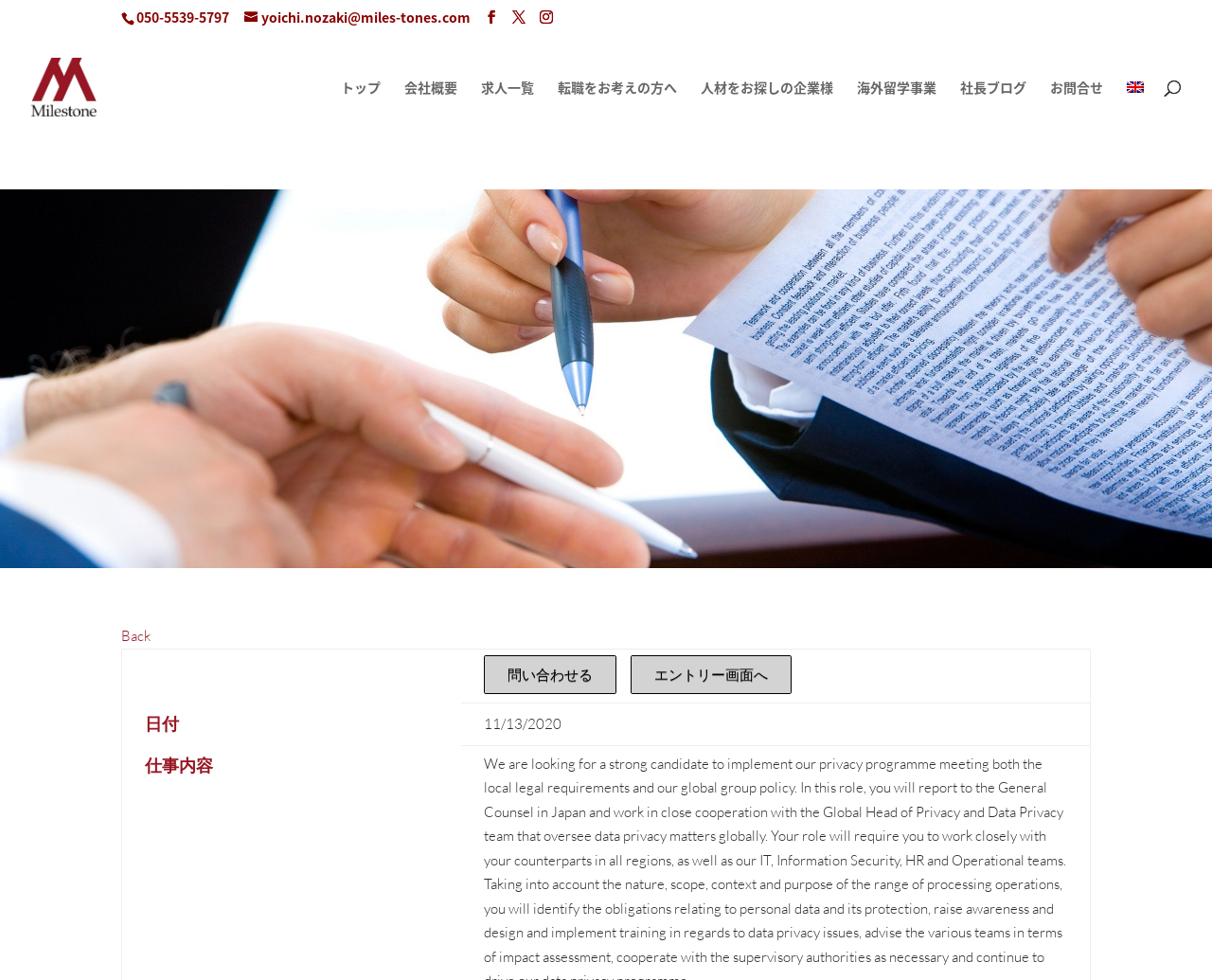Answer the question with a brief word or phrase:
How many links are there in the top navigation menu?

9